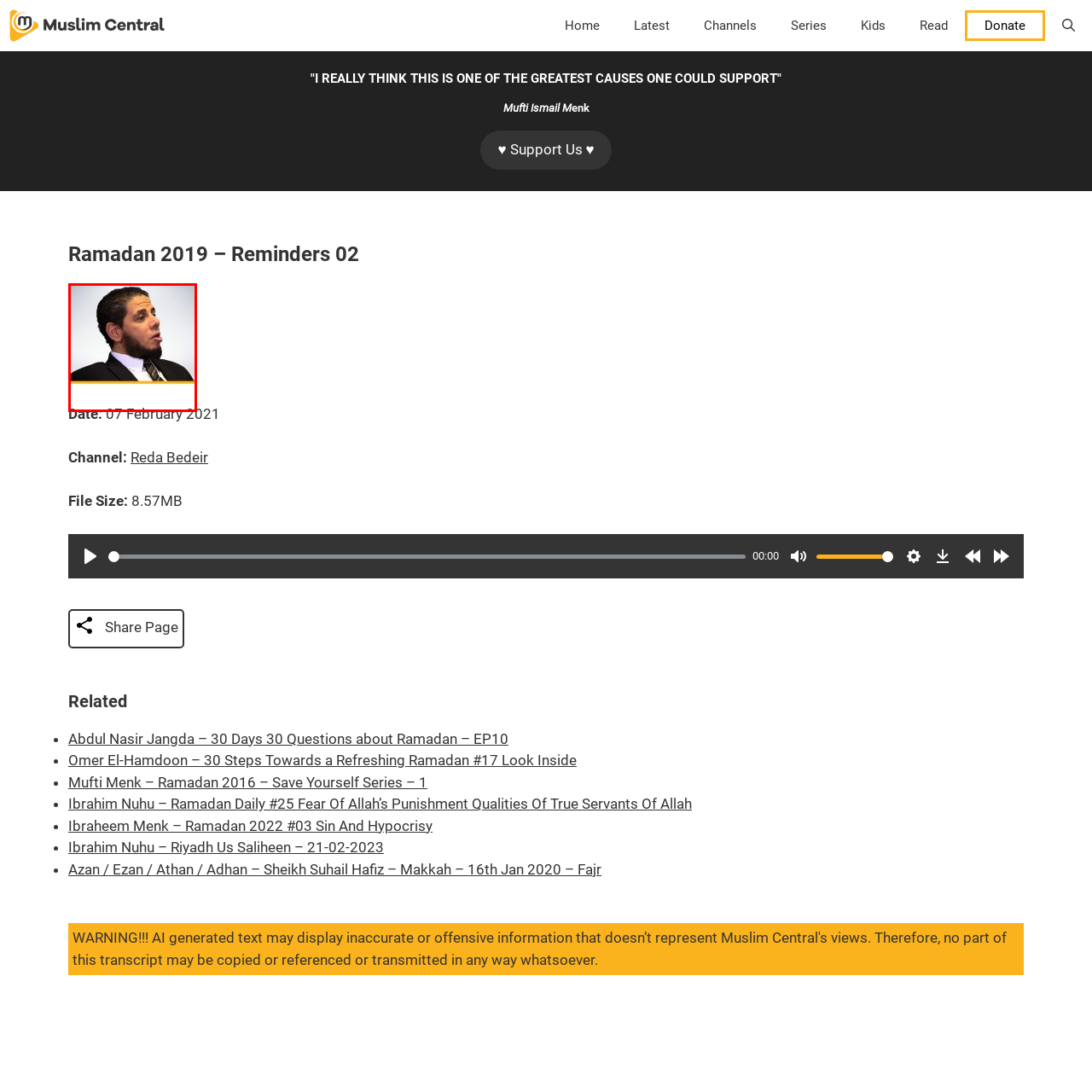Observe the visual content surrounded by a red rectangle, What is the focus of Reda Bedeir's work? Respond using just one word or a short phrase.

Spiritual reminders and teachings